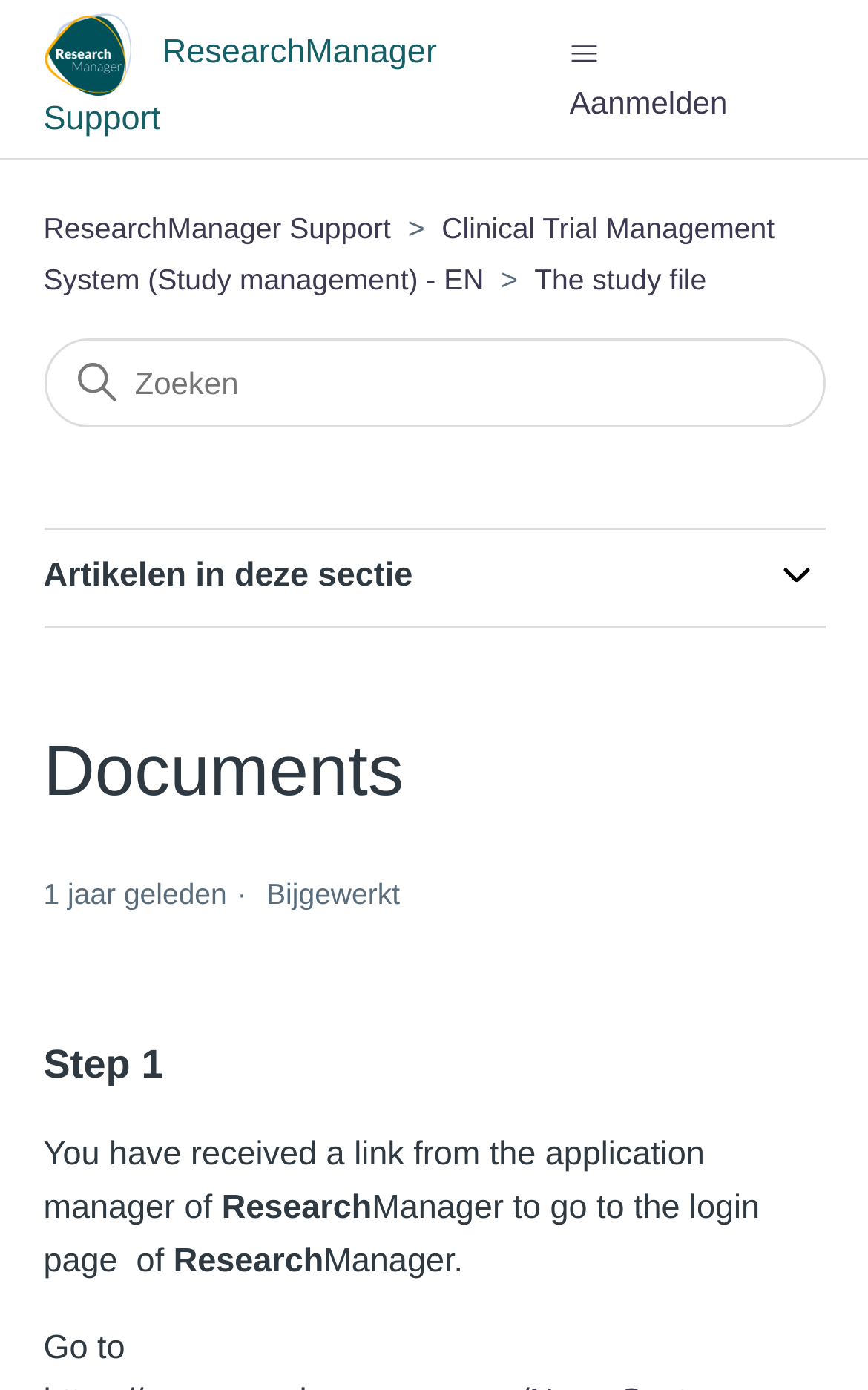Please mark the clickable region by giving the bounding box coordinates needed to complete this instruction: "Search for something".

[0.05, 0.243, 0.95, 0.308]